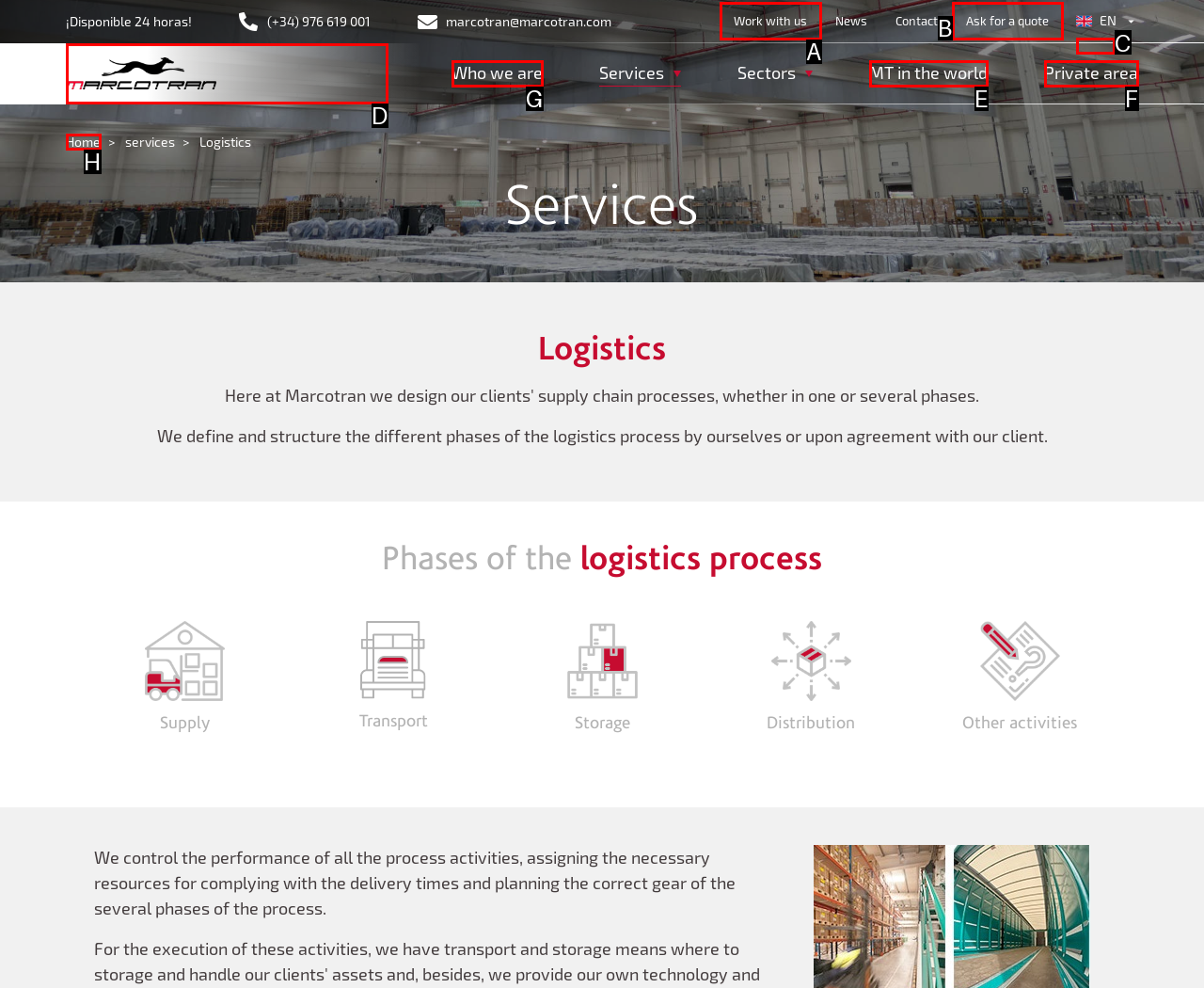Find the appropriate UI element to complete the task: Click the 'Who we are' link. Indicate your choice by providing the letter of the element.

G